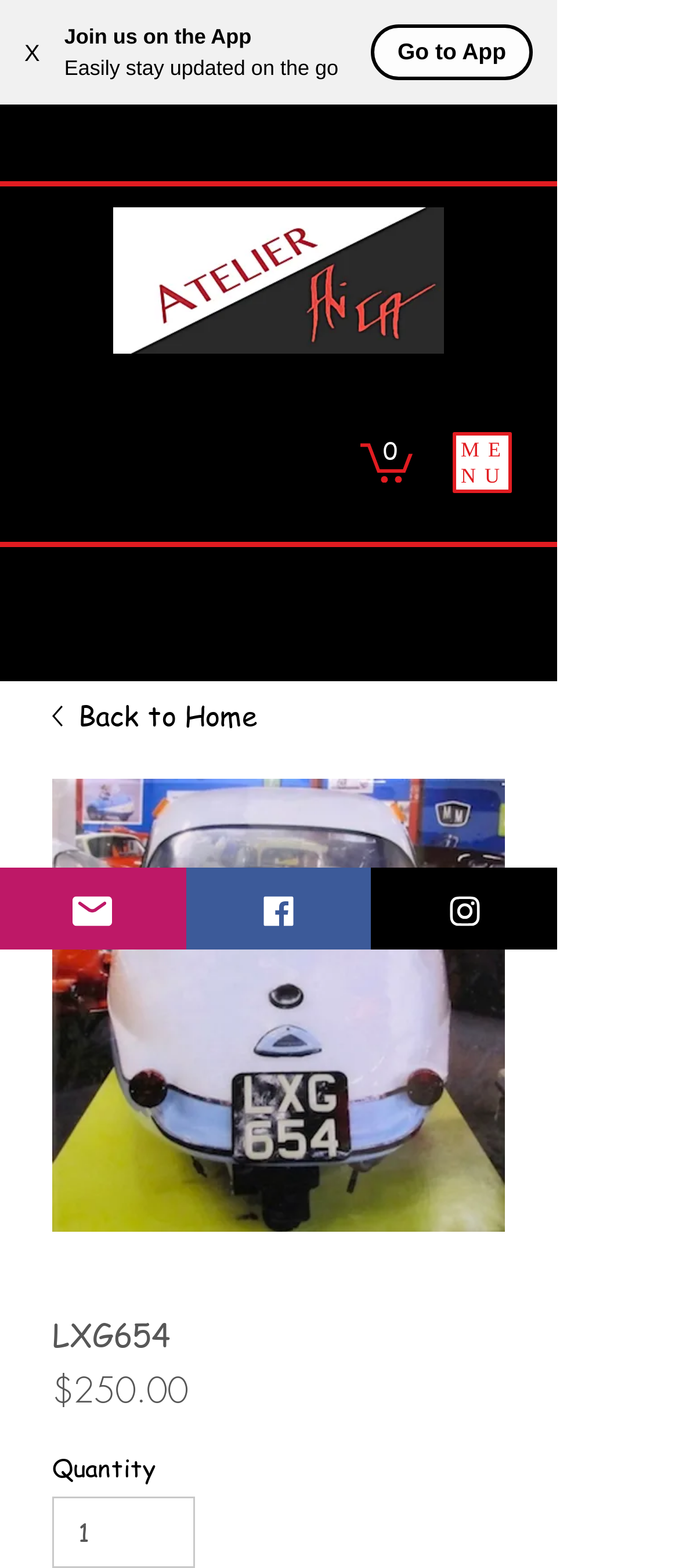Based on the element description Share, identify the bounding box of the UI element in the given webpage screenshot. The coordinates should be in the format (top-left x, top-left y, bottom-right x, bottom-right y) and must be between 0 and 1.

None